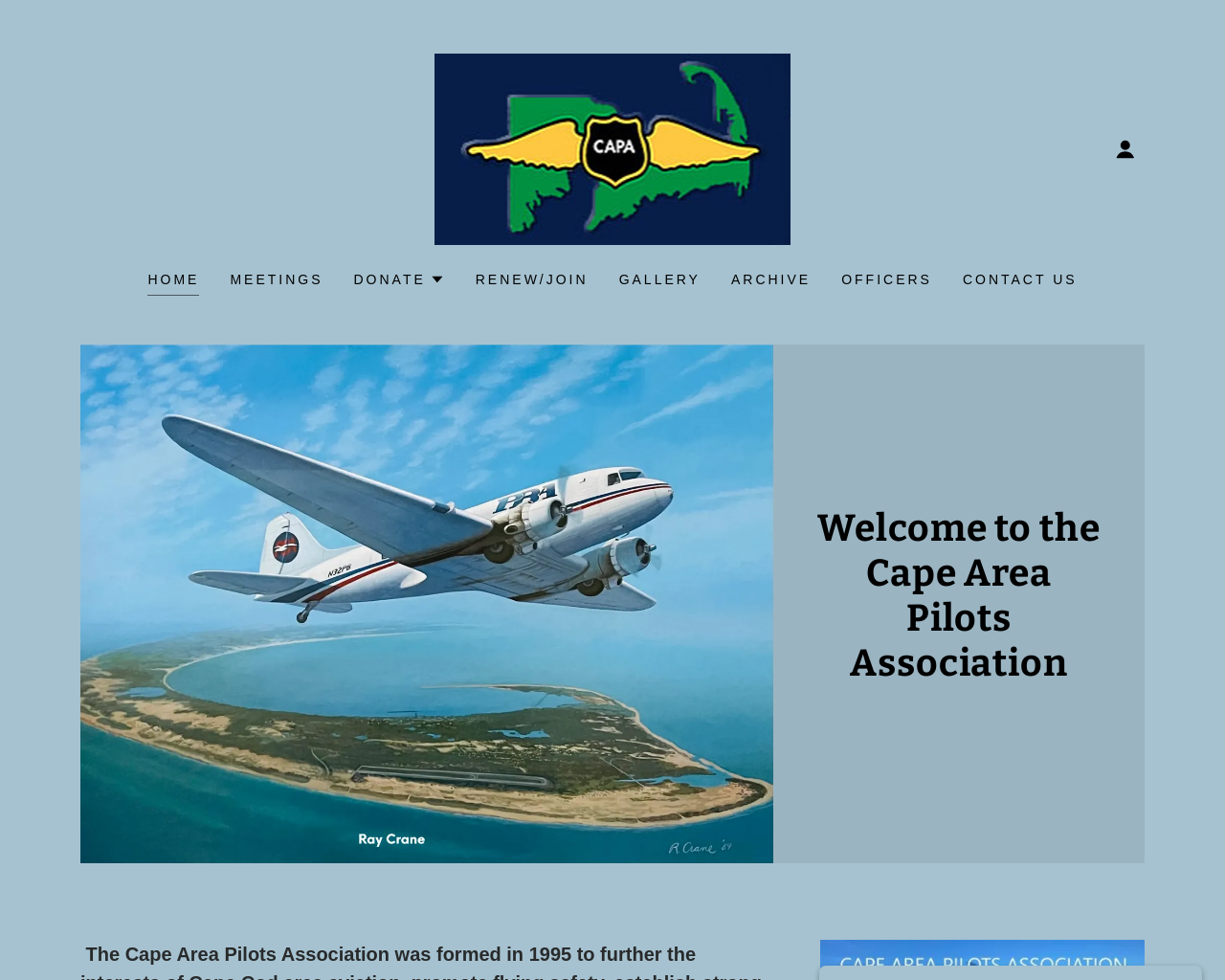Using the provided description: "Contact Us", find the bounding box coordinates of the corresponding UI element. The output should be four float numbers between 0 and 1, in the format [left, top, right, bottom].

[0.781, 0.268, 0.884, 0.303]